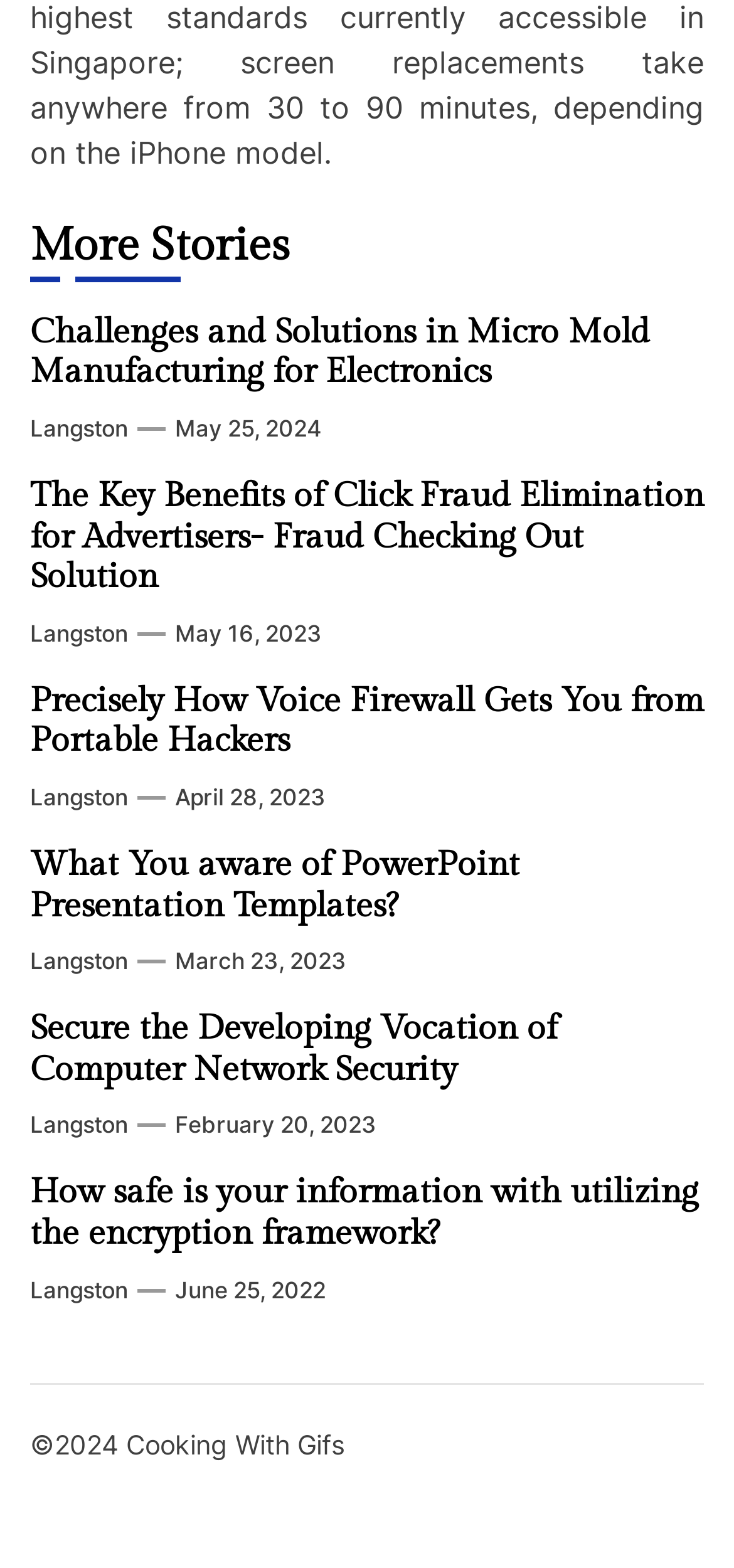Locate the bounding box coordinates of the element to click to perform the following action: 'Click on Vulcan's Vault'. The coordinates should be given as four float values between 0 and 1, in the form of [left, top, right, bottom].

None